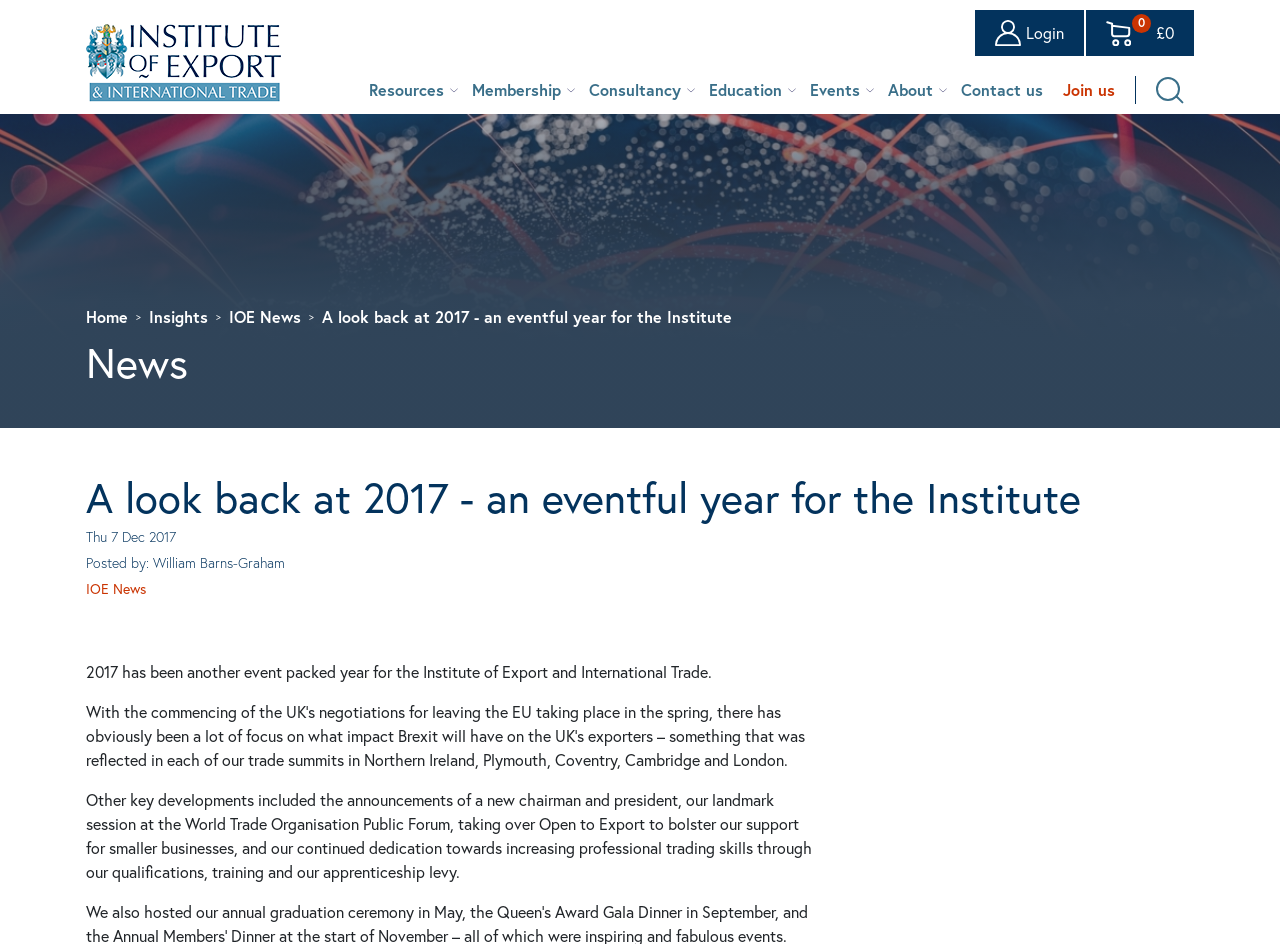What is the navigation menu above the main content?
Based on the visual, give a brief answer using one word or a short phrase.

breadcrumb